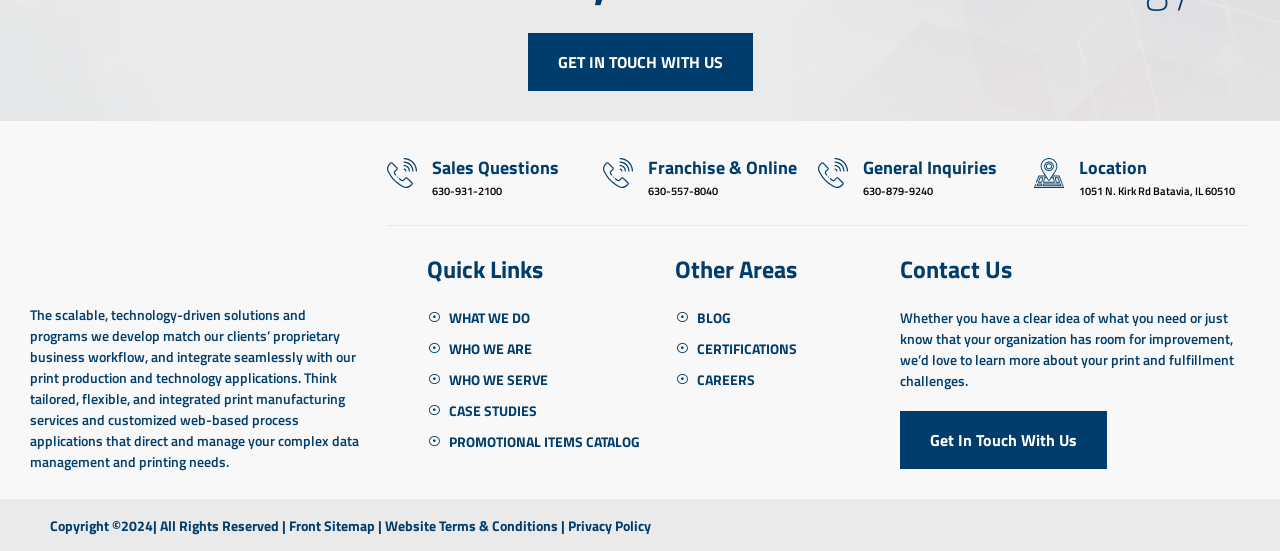Point out the bounding box coordinates of the section to click in order to follow this instruction: "Visit the Rome Airport Code page".

None